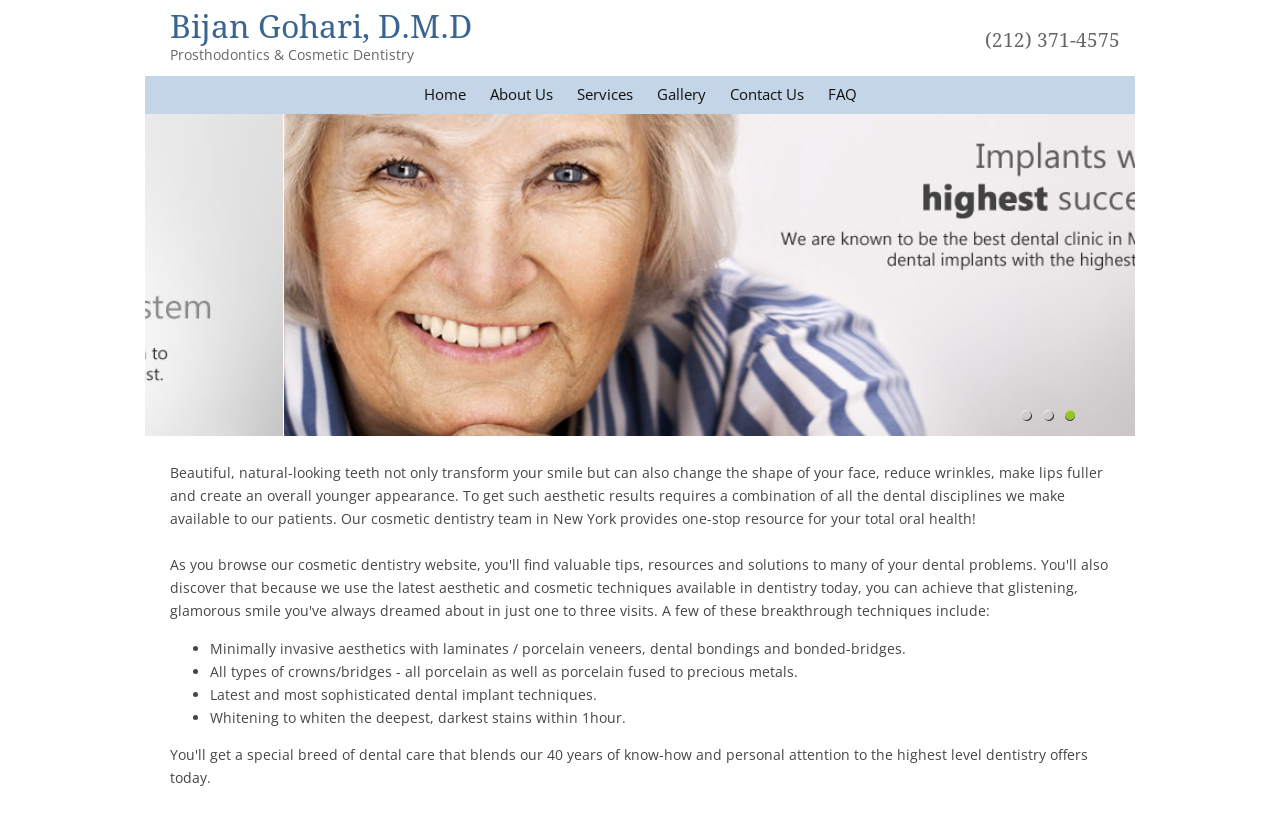Provide a brief response to the question using a single word or phrase: 
What is the purpose of dental implants?

To transform smile and face